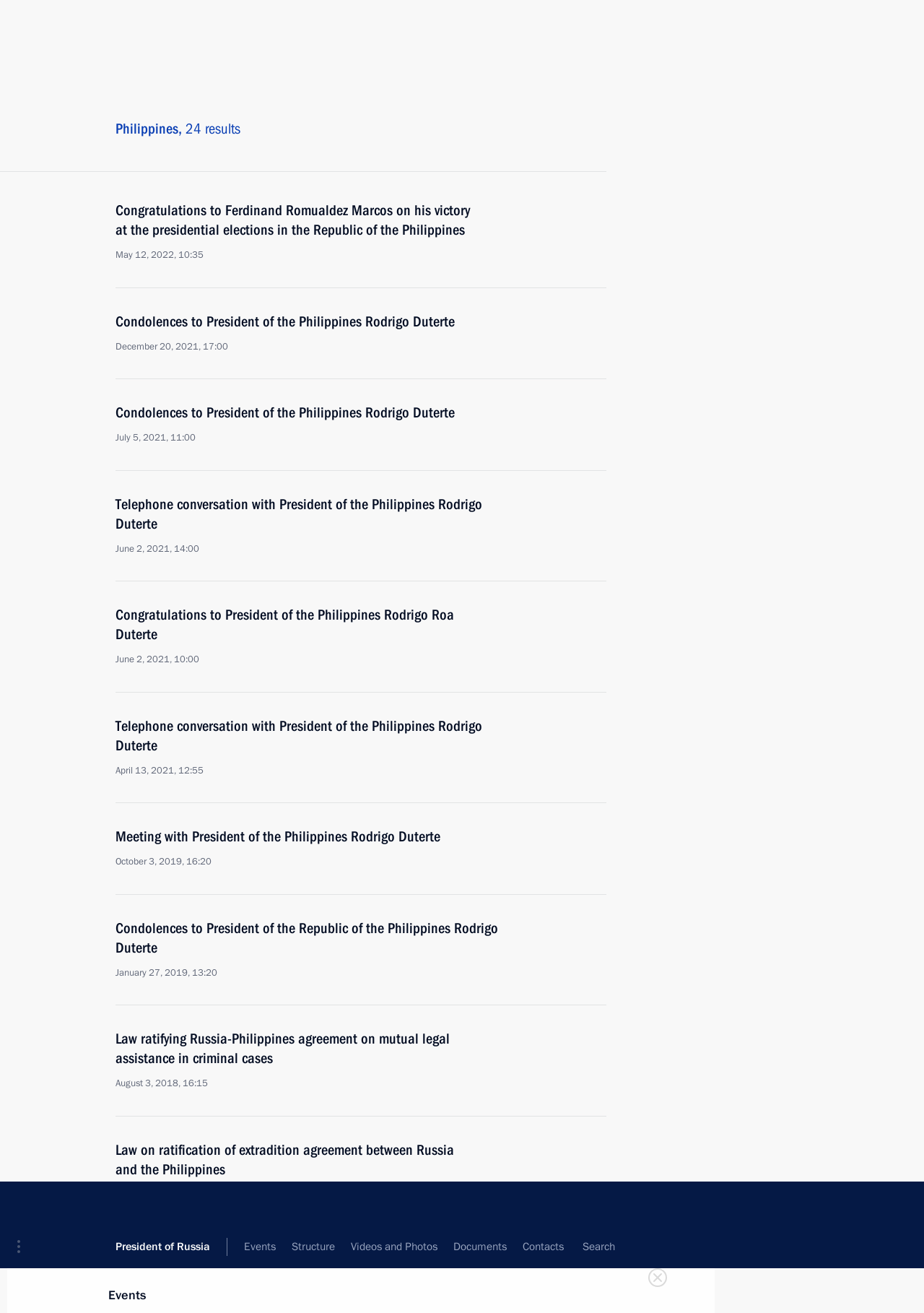Find and indicate the bounding box coordinates of the region you should select to follow the given instruction: "View the 'Photo' section".

[0.159, 0.664, 0.222, 0.697]